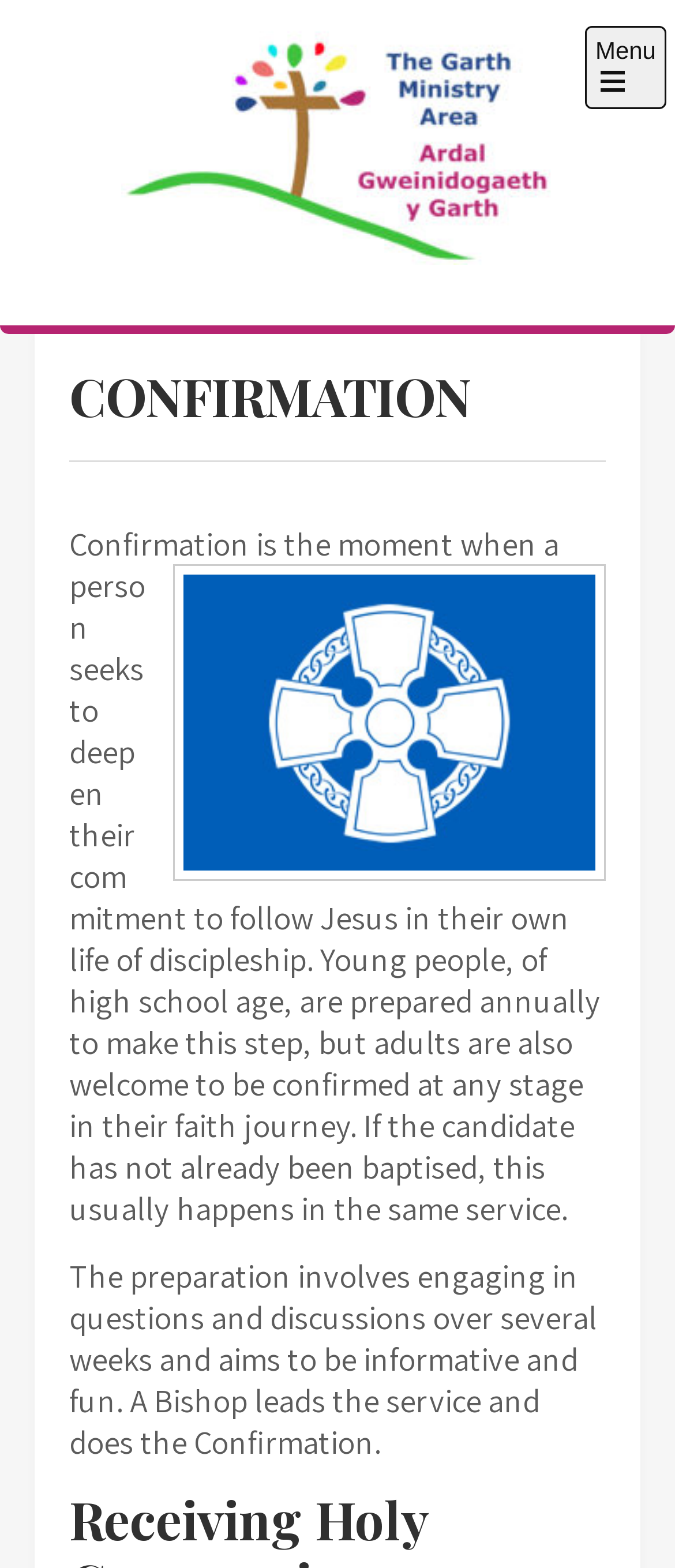What happens if the candidate has not already been baptized?
Based on the image, give a one-word or short phrase answer.

Baptism happens in the same service